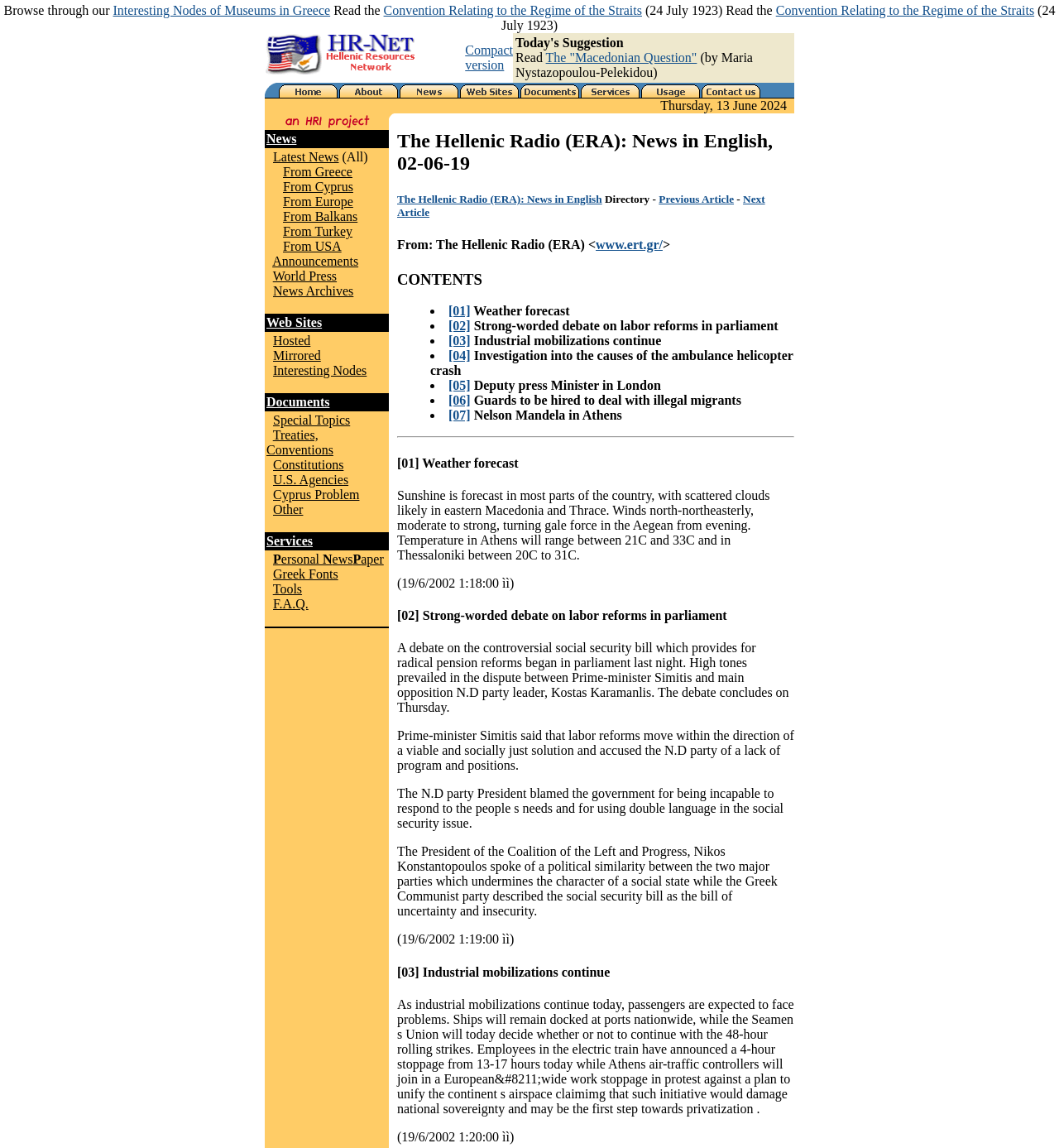Using the provided element description: "alt="Contact us" name="conton"", determine the bounding box coordinates of the corresponding UI element in the screenshot.

[0.661, 0.075, 0.718, 0.087]